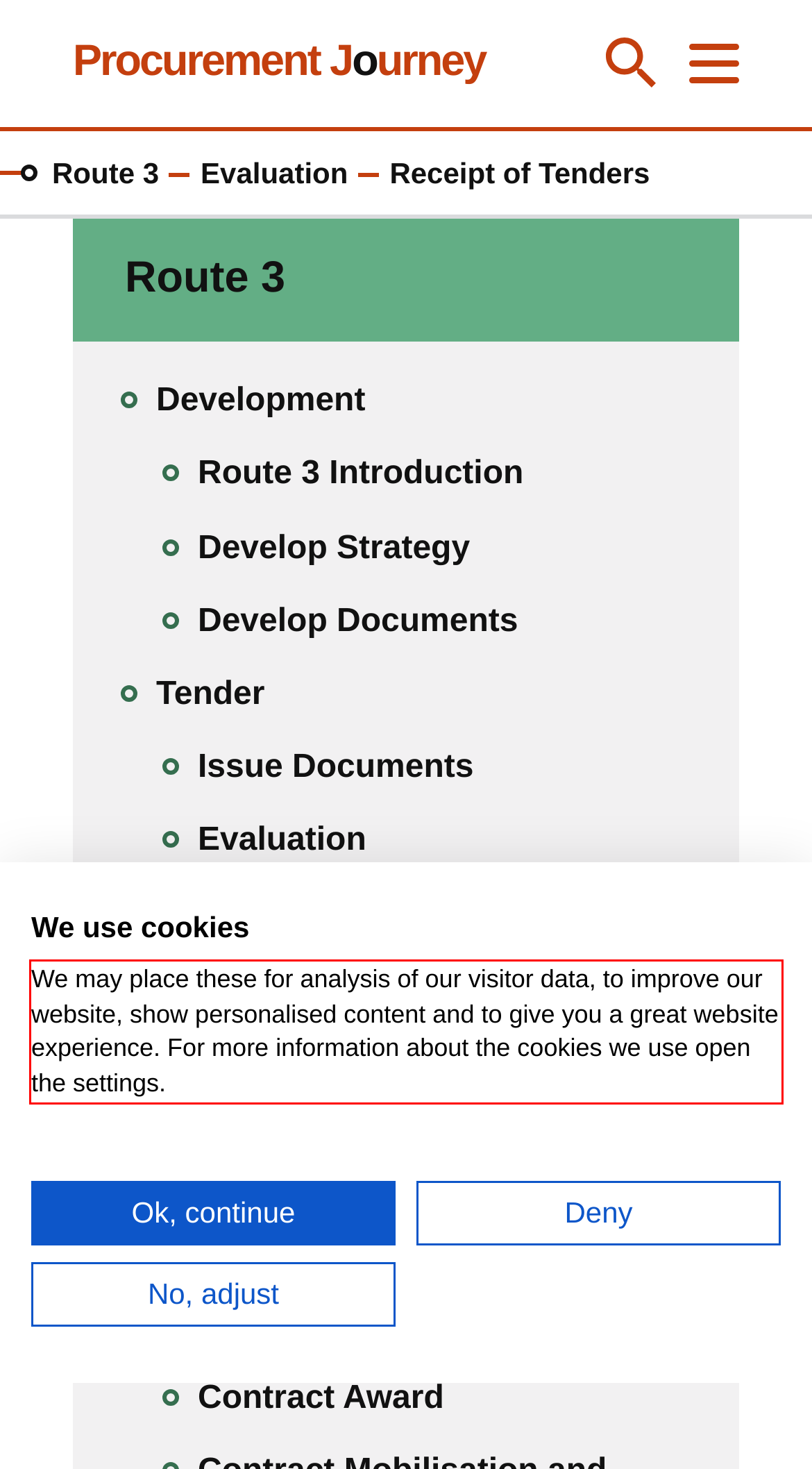Given a webpage screenshot, identify the text inside the red bounding box using OCR and extract it.

We may place these for analysis of our visitor data, to improve our website, show personalised content and to give you a great website experience. For more information about the cookies we use open the settings.